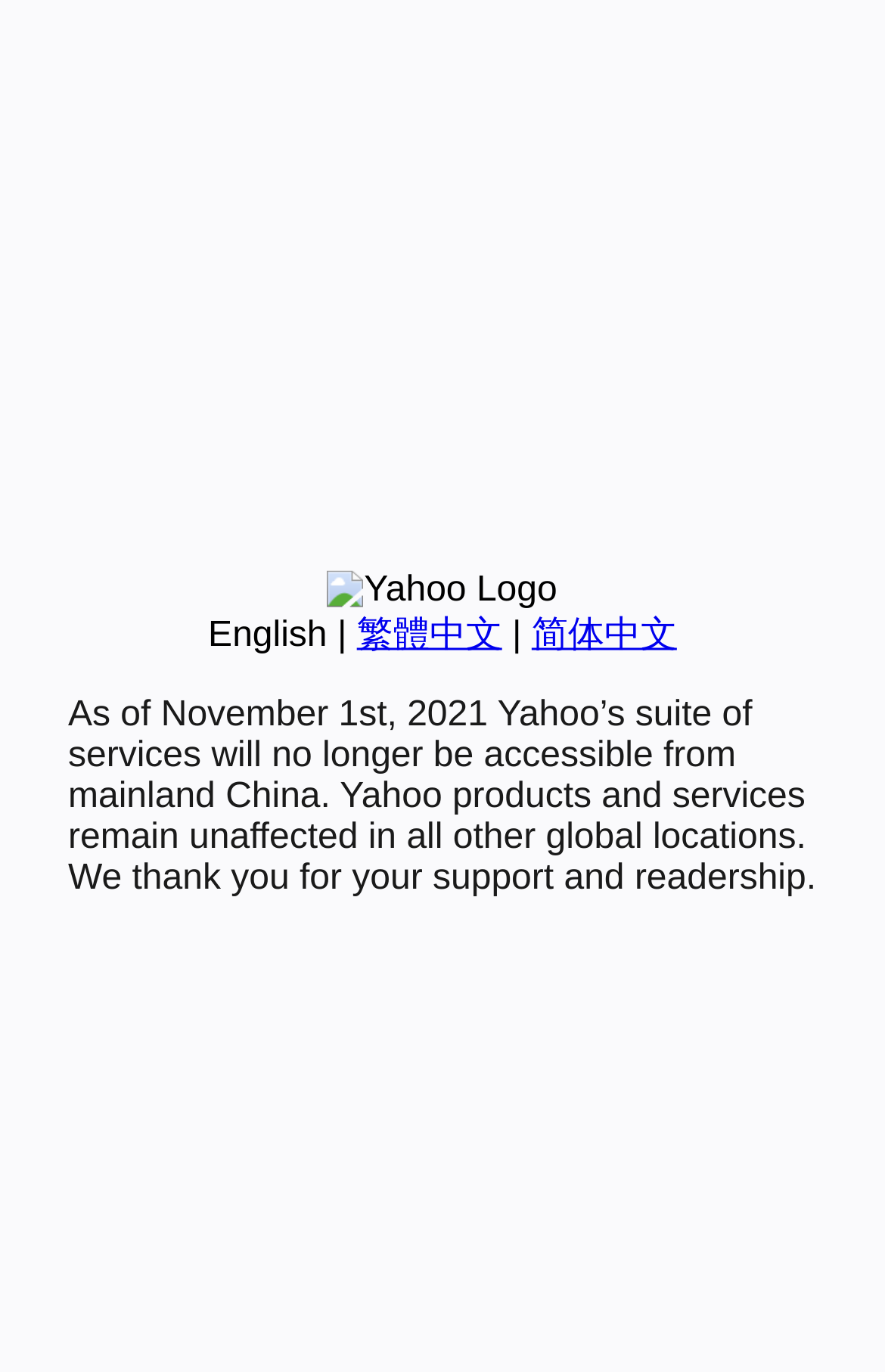Predict the bounding box of the UI element based on the description: "Get Best Price". The coordinates should be four float numbers between 0 and 1, formatted as [left, top, right, bottom].

None